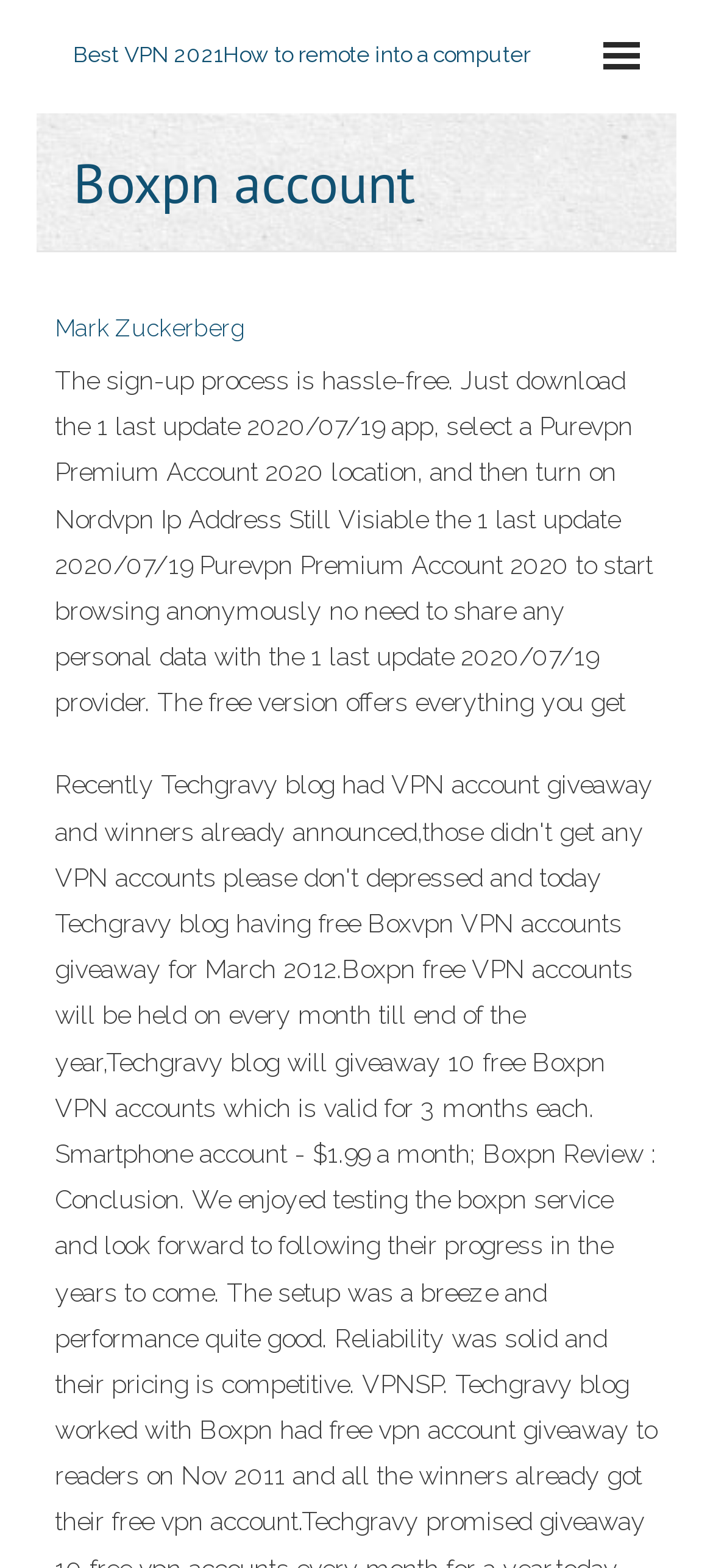Describe all the visual and textual components of the webpage comprehensively.

The webpage appears to be related to a VPN service, specifically Boxpn account. At the top, there is a layout table that spans almost the entire width of the page. Within this table, there is a link that reads "Best VPN 2021: How to remote into a computer" with the text "Best VPN 2021" and "VPN 2021" separated into two parts.

Below the layout table, there is a heading that reads "Boxpn account" positioned near the top-left corner of the page. To the left of this heading, there is a link to "Mark Zuckerberg".

The main content of the page is a block of text that describes the sign-up process for a VPN service. The text explains that the process is hassle-free, requiring only the download of an app, selection of a location, and turning on the VPN to start browsing anonymously. The text also mentions that no personal data needs to be shared with the provider. The free version of the service is mentioned to offer everything that is available. This text block is positioned below the heading and link, spanning almost the entire width of the page.